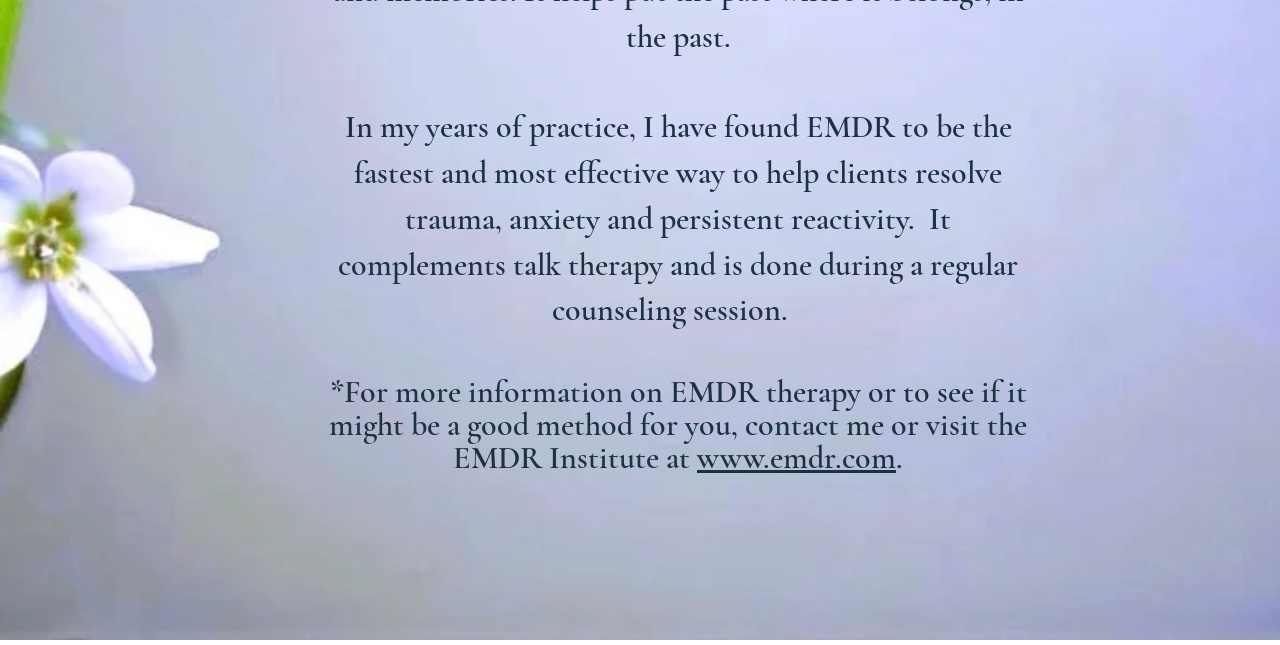Given the element description: "www.emdr.com", predict the bounding box coordinates of this UI element. The coordinates must be four float numbers between 0 and 1, given as [left, top, right, bottom].

[0.545, 0.679, 0.7, 0.739]